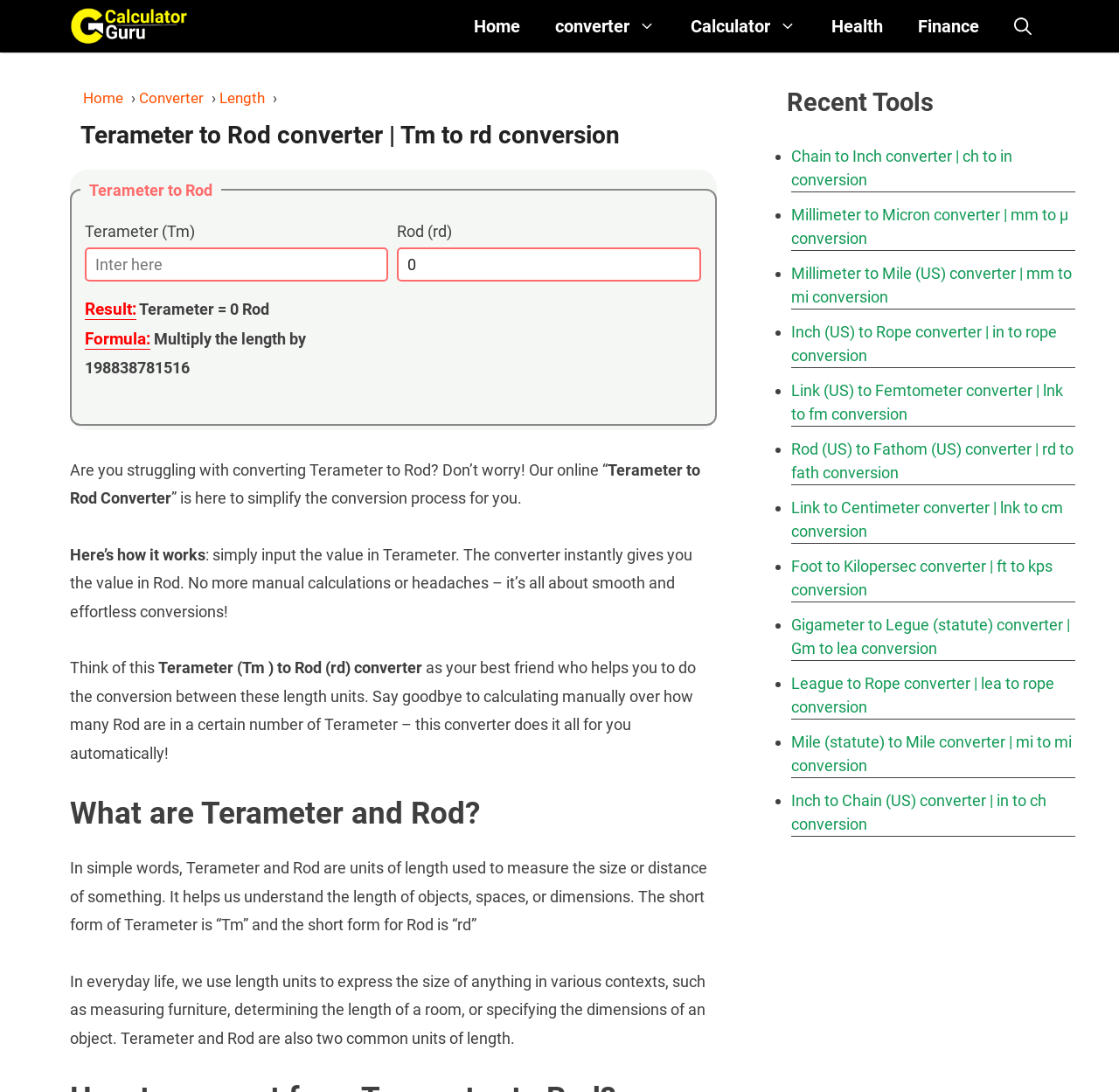Pinpoint the bounding box coordinates of the area that should be clicked to complete the following instruction: "Open the search". The coordinates must be given as four float numbers between 0 and 1, i.e., [left, top, right, bottom].

[0.891, 0.0, 0.938, 0.048]